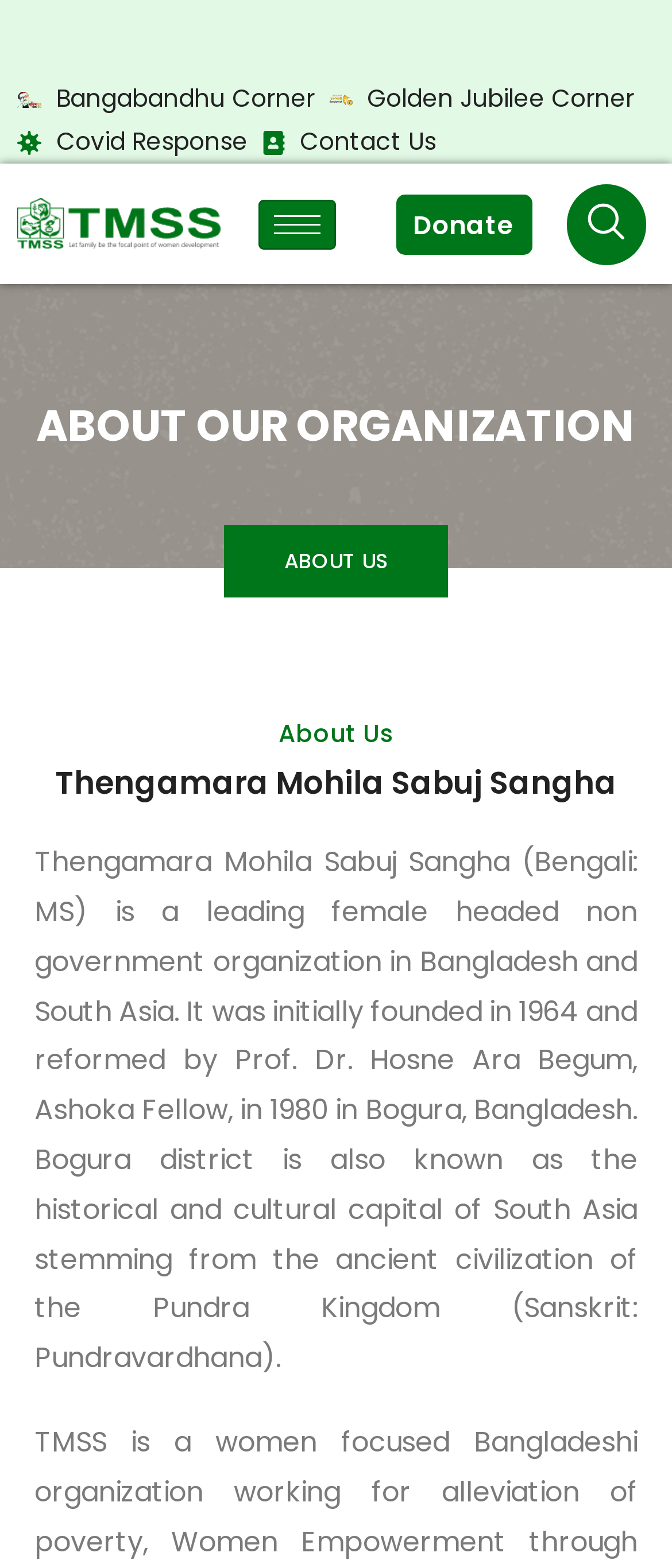How many links are there in the top section?
Using the visual information, respond with a single word or phrase.

5